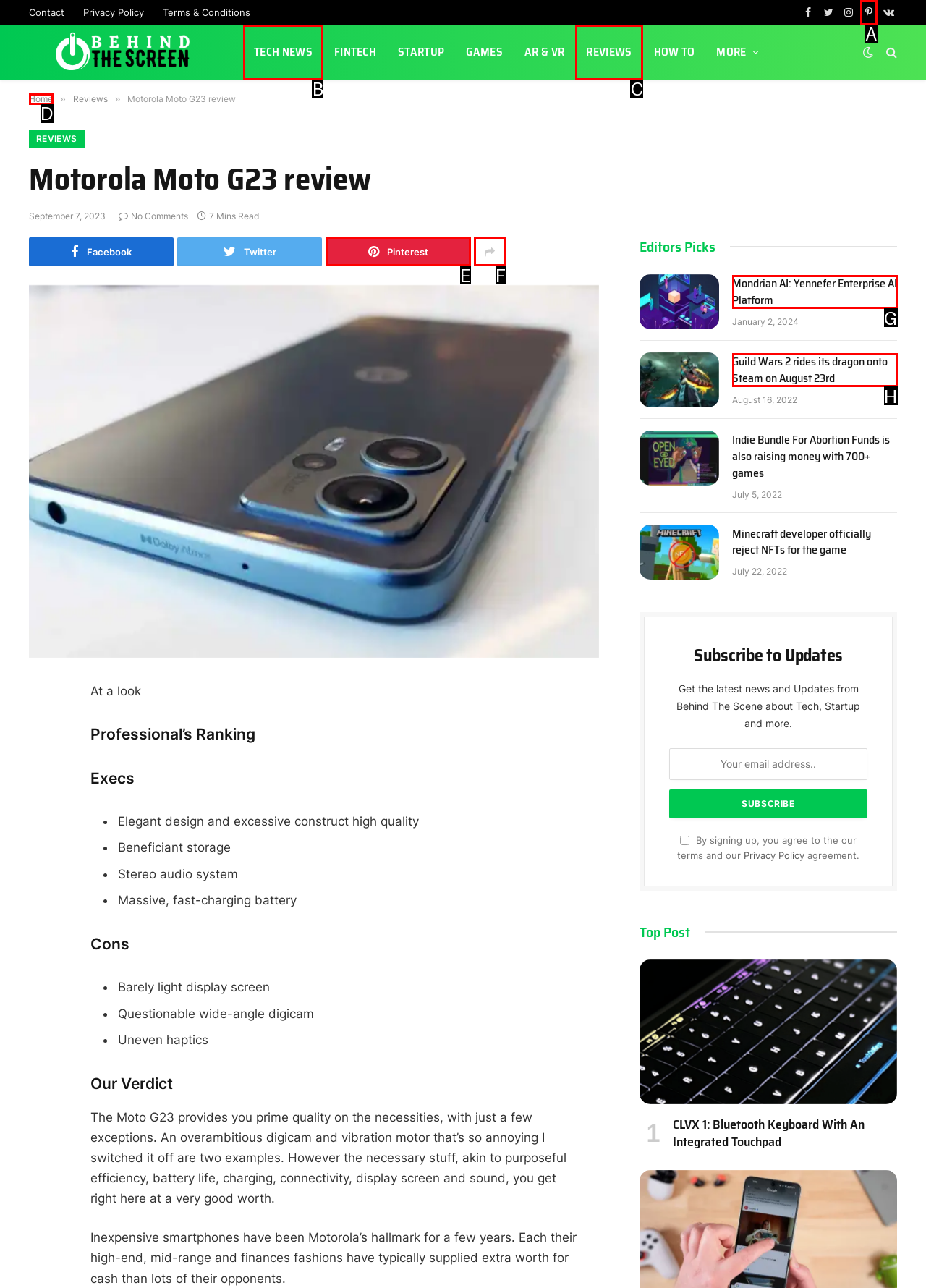Using the element description: Add to cart, select the HTML element that matches best. Answer with the letter of your choice.

None